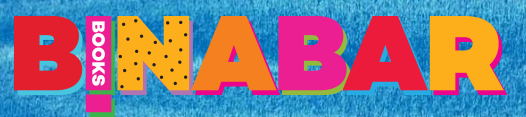Describe all the elements in the image extensively.

The image showcases the vibrant logo of "Binabar Books," which prominently features the word "BINABAR" in bold, playful typography. The letters are adorned with a mix of bright colors, including pinks, yellows, and blues, creating an inviting and energetic visual appeal. The word "BOOKS" is smaller and placed on the left side in a striking pink block, contrasting with the larger, colorful letters. The logo is set against a textured blue background, enhancing its brightness and the overall fun and educational mission of Binabar, which focuses on children's storybooks that integrate Aboriginal languages, promoting cultural and linguistic learning.